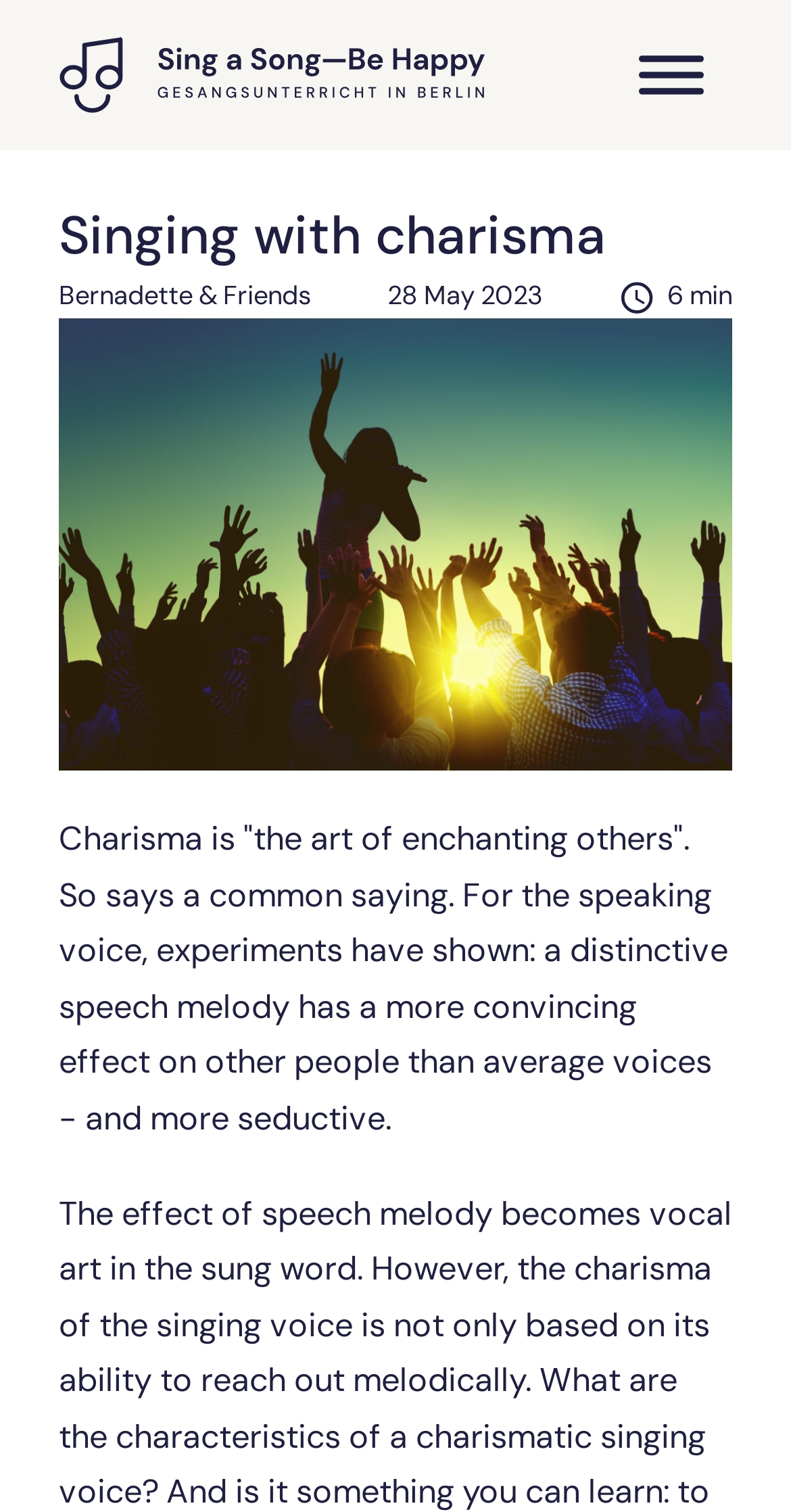Refer to the screenshot and give an in-depth answer to this question: What is the purpose of the button?

I inferred this answer by examining the button element with the text 'open menu' which implies that the purpose of the button is to open a menu.